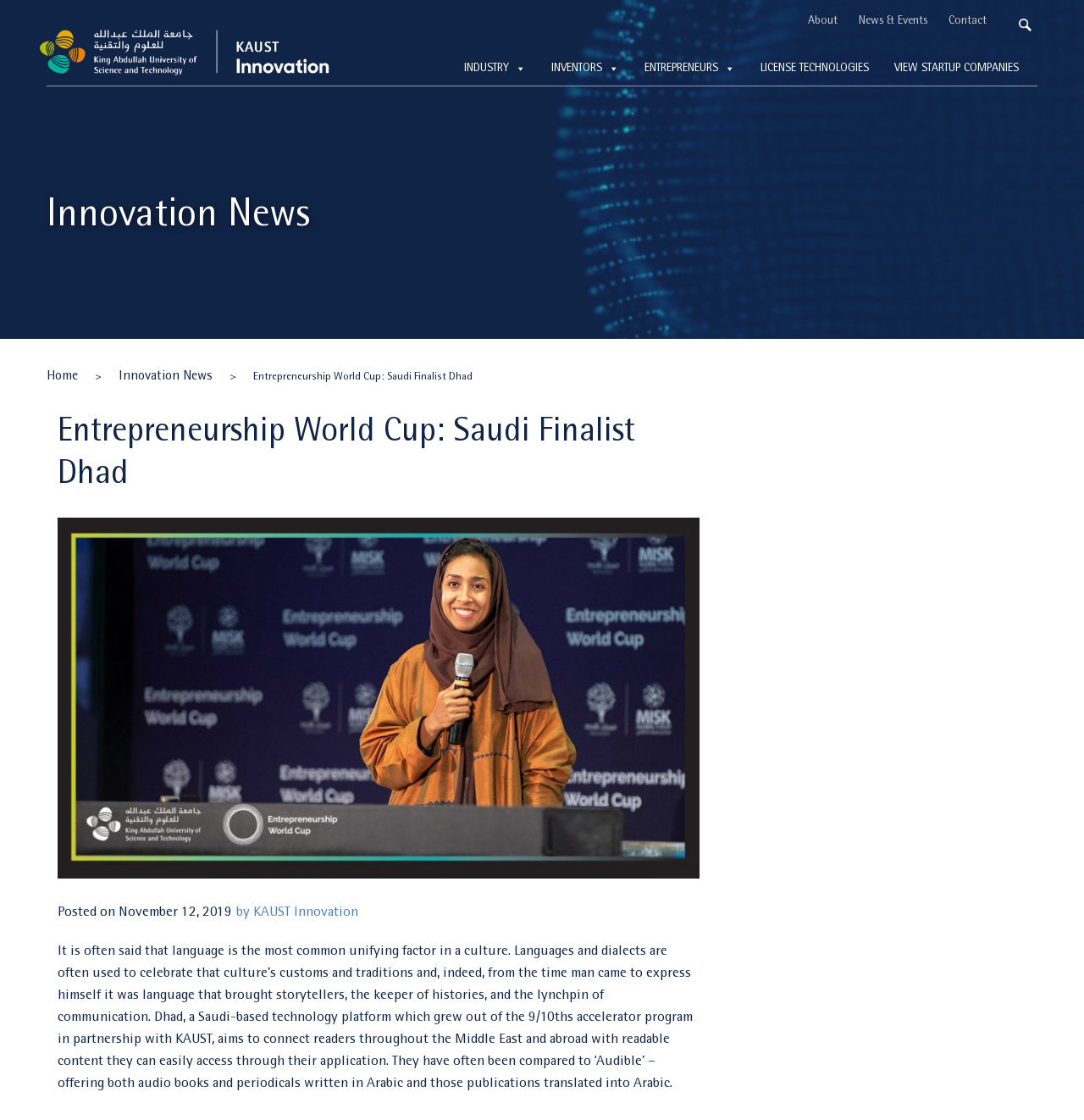Please predict the bounding box coordinates of the element's region where a click is necessary to complete the following instruction: "Click on About". The coordinates should be represented by four float numbers between 0 and 1, i.e., [left, top, right, bottom].

[0.745, 0.014, 0.773, 0.024]